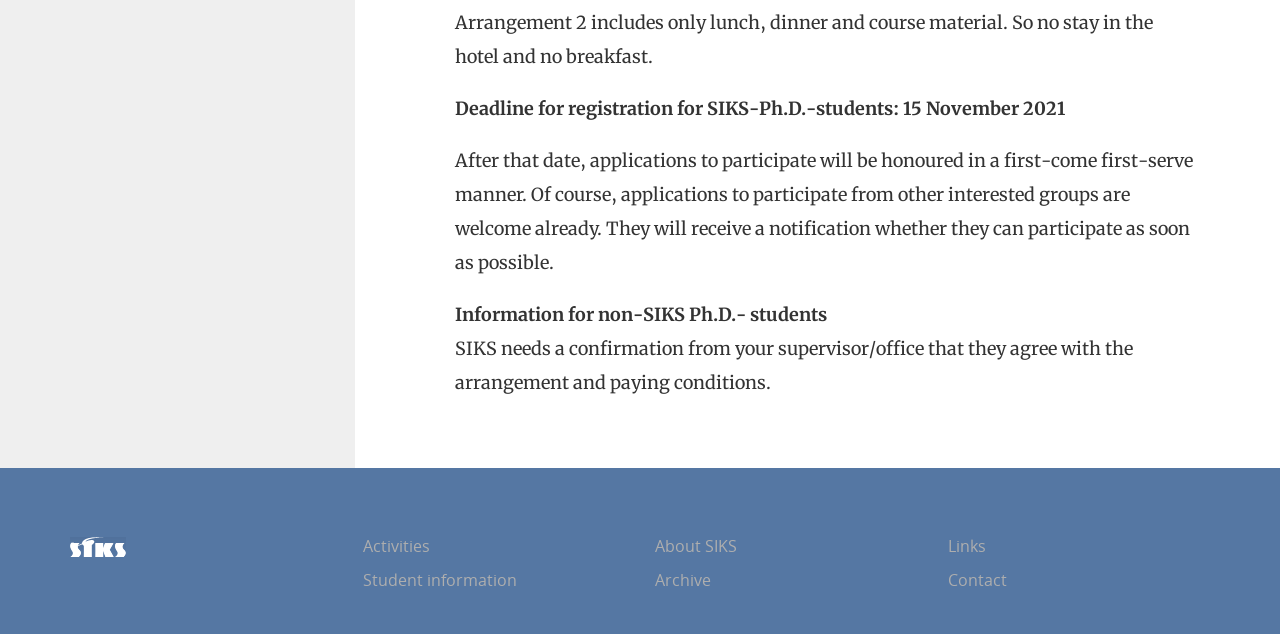Extract the bounding box coordinates of the UI element described: "Contact". Provide the coordinates in the format [left, top, right, bottom] with values ranging from 0 to 1.

[0.74, 0.897, 0.786, 0.932]